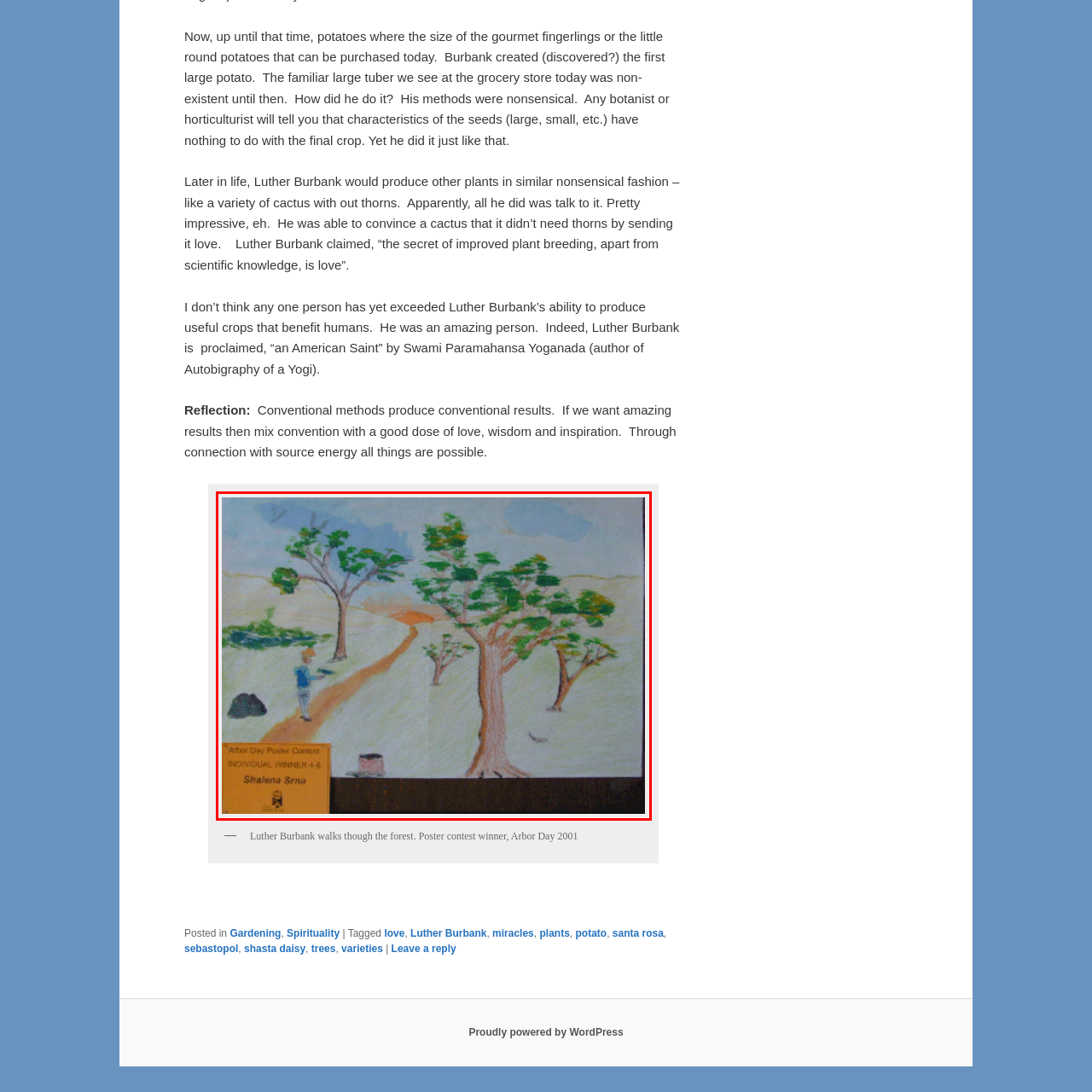What is the category in which Shalena Srna won recognition?
Please examine the image highlighted within the red bounding box and respond to the question using a single word or phrase based on the image.

Individual Winner category for grades 4-6